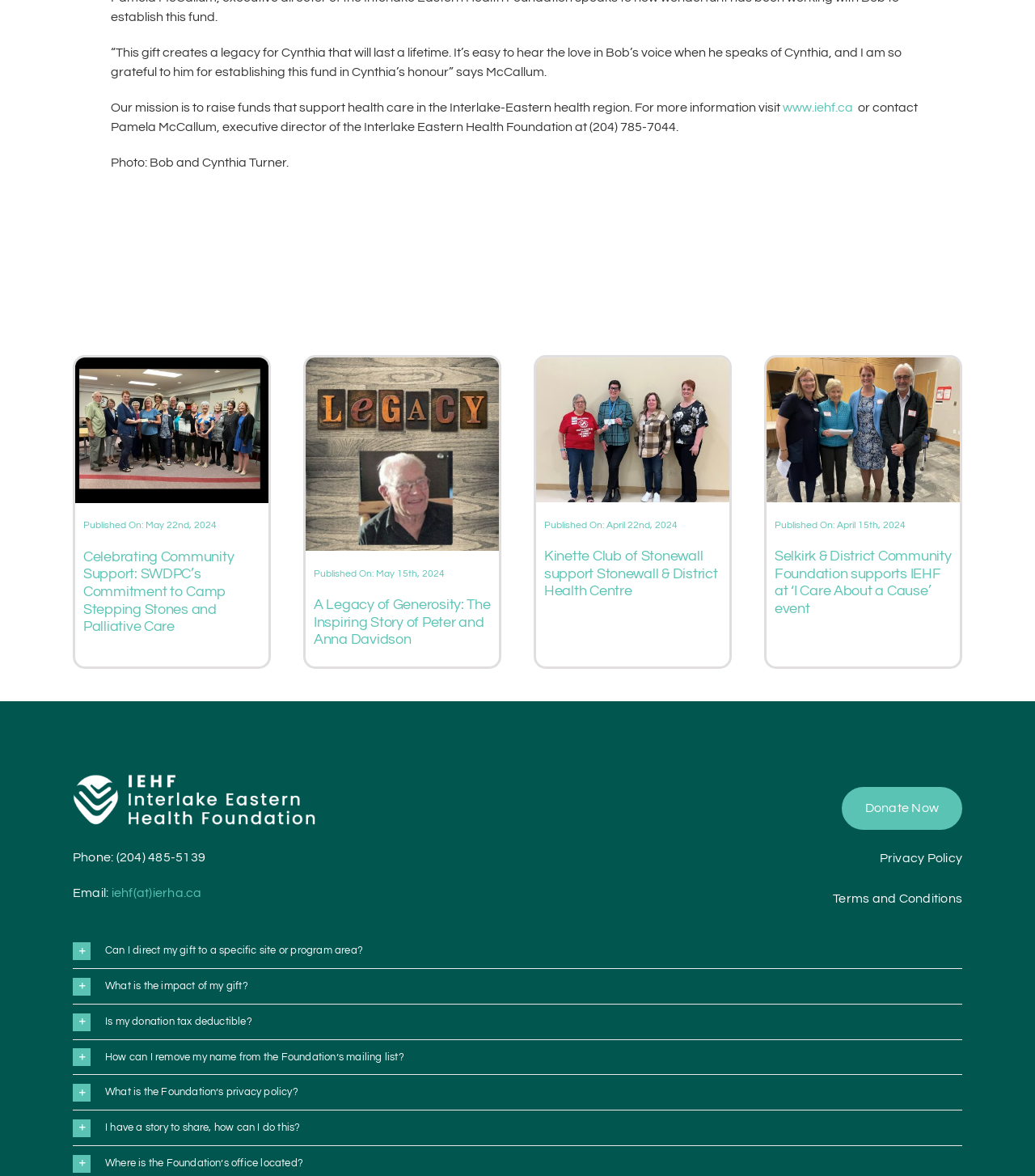What is the mission of the Interlake-Eastern health region?
Refer to the image and offer an in-depth and detailed answer to the question.

The mission of the Interlake-Eastern health region is mentioned in the second StaticText element, which states 'Our mission is to raise funds that support health care in the Interlake-Eastern health region.' This suggests that the primary goal of the organization is to collect funds for healthcare purposes in the specified region.